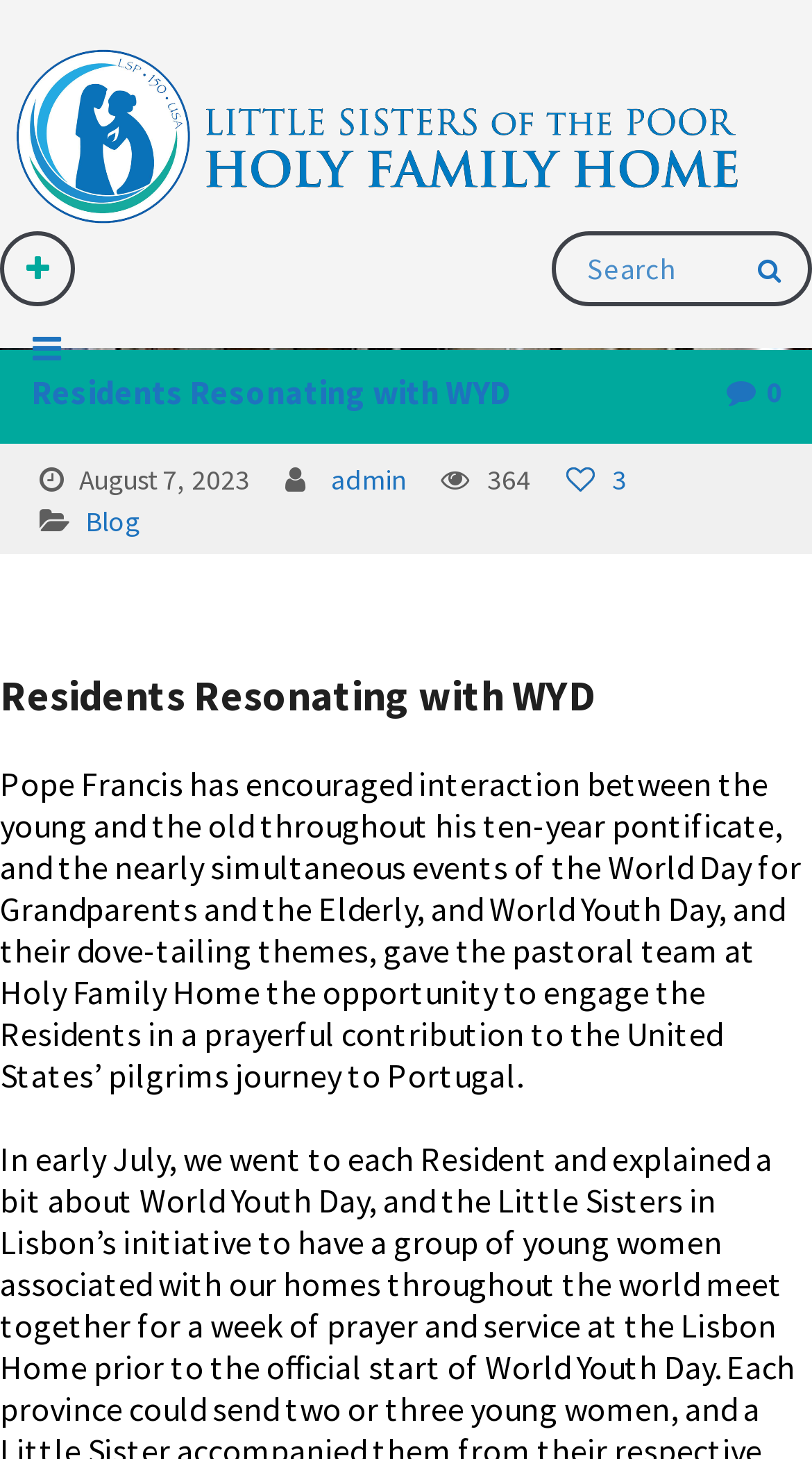What is the date mentioned on the webpage?
Please give a well-detailed answer to the question.

The date can be found in the middle section of the webpage, where it is written as 'August 7, 2023'. This is a static text element on the webpage.